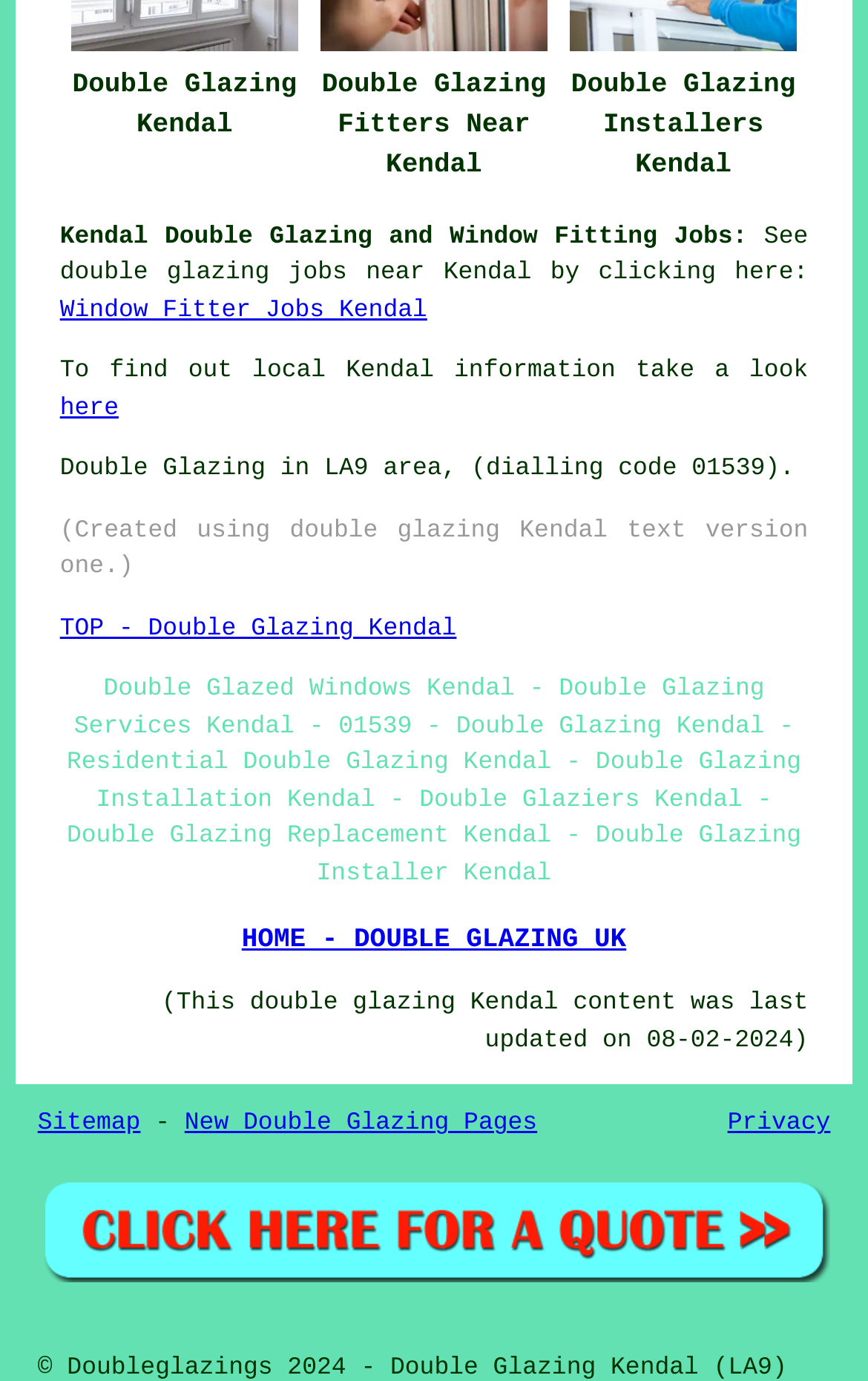What is the topic of the webpage?
Examine the image closely and answer the question with as much detail as possible.

The topic of the webpage can be inferred from the multiple occurrences of the phrase 'Double Glazing Kendal' throughout the webpage, including the title 'Double Glazing Kendal' at the top of the page.